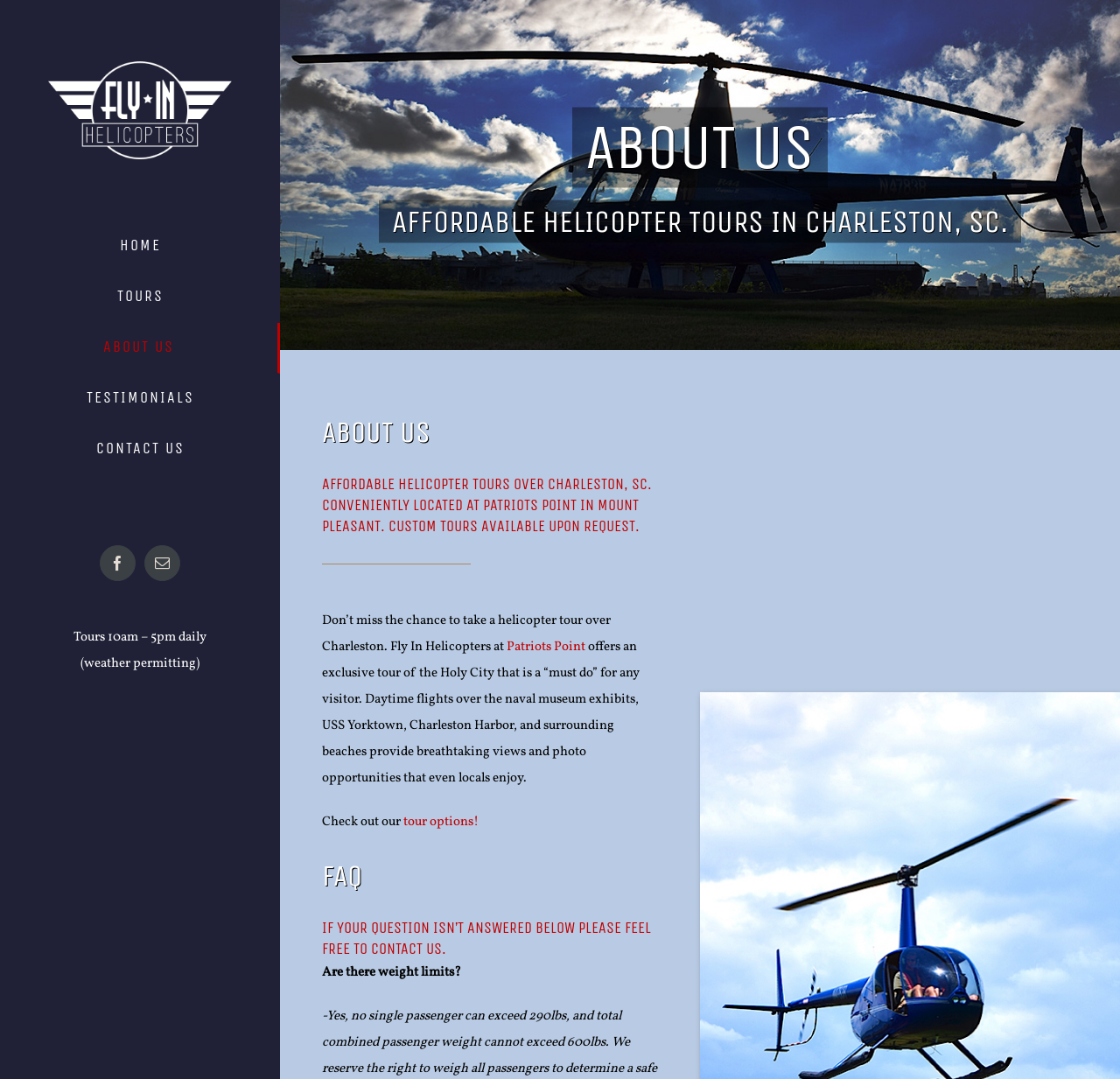Find the bounding box coordinates of the clickable region needed to perform the following instruction: "Go to the HOME page". The coordinates should be provided as four float numbers between 0 and 1, i.e., [left, top, right, bottom].

[0.0, 0.205, 0.25, 0.252]